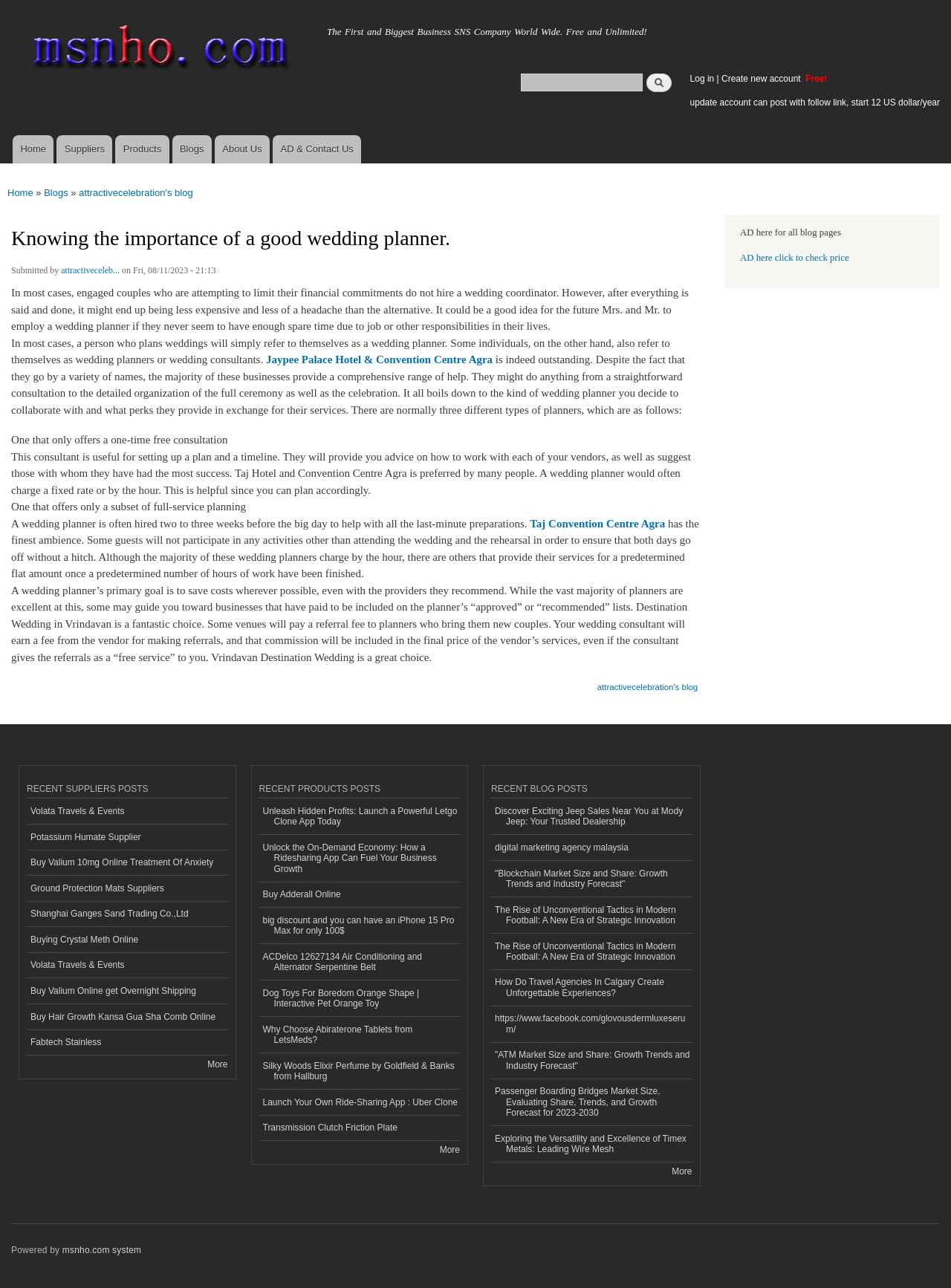Using the provided element description "Volata Travels & Events", determine the bounding box coordinates of the UI element.

[0.028, 0.62, 0.239, 0.64]